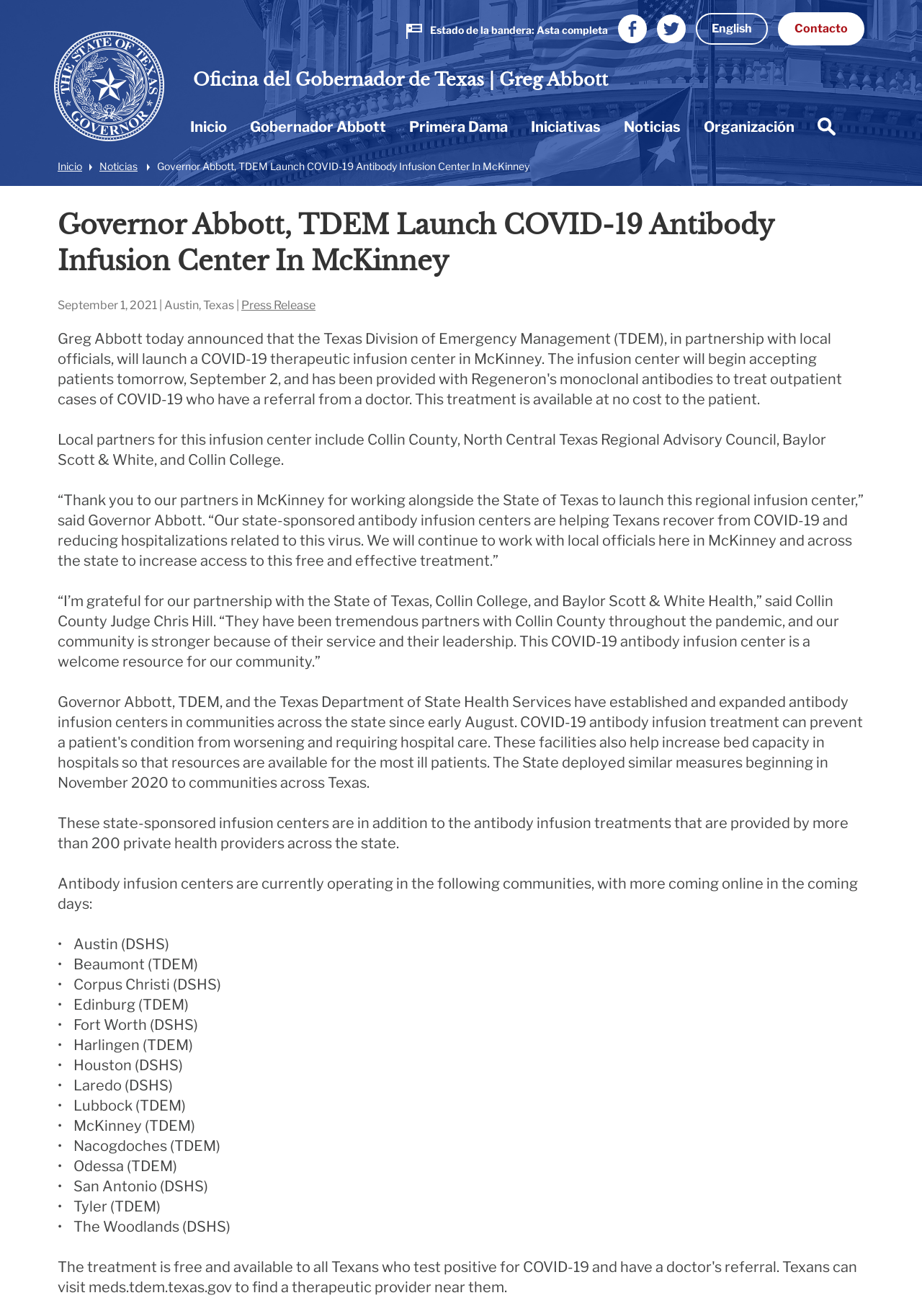What is the name of the college mentioned as a partner in the infusion center?
Give a comprehensive and detailed explanation for the question.

The article mentions that 'Local partners for this infusion center include Collin County, North Central Texas Regional Advisory Council, Baylor Scott & White, and Collin College.' This indicates that Collin College is one of the partners in the infusion center.